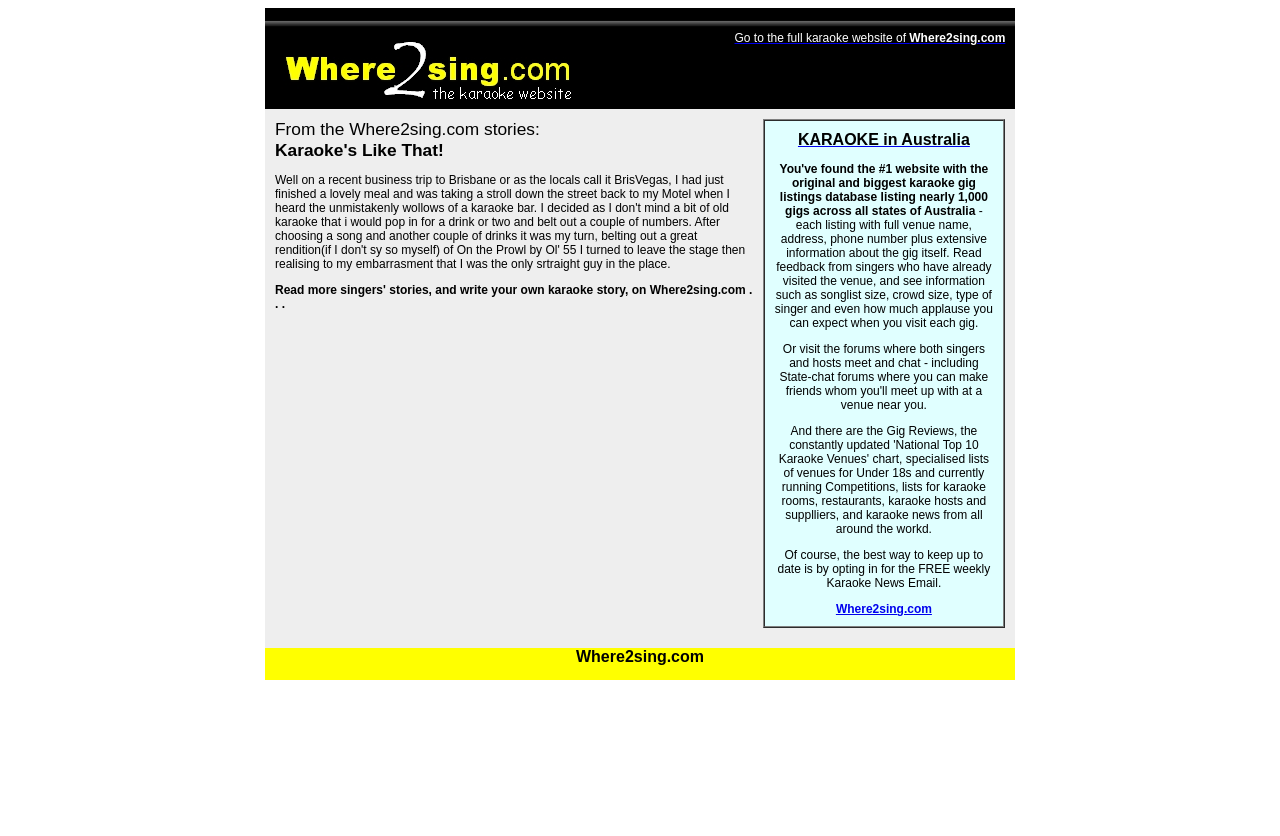Give a concise answer using one word or a phrase to the following question:
How many karaoke gigs are listed on the website?

Nearly 1,000